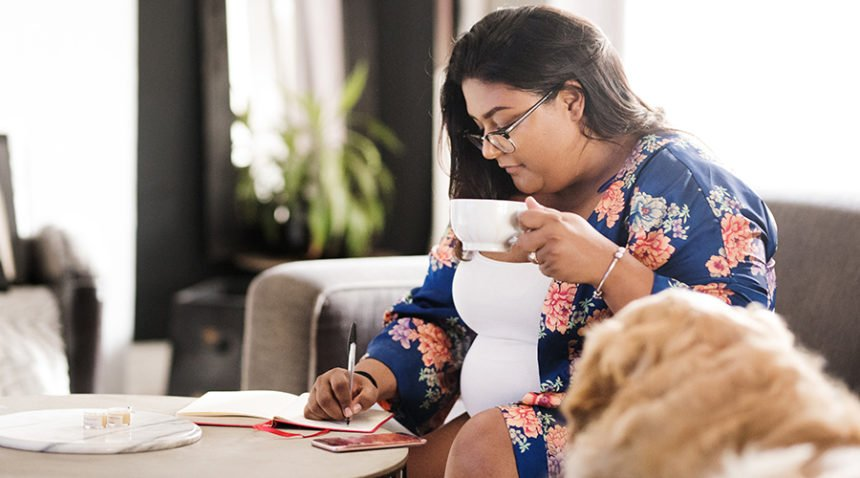Use a single word or phrase to answer the question:
What is the source of light in the room?

natural light